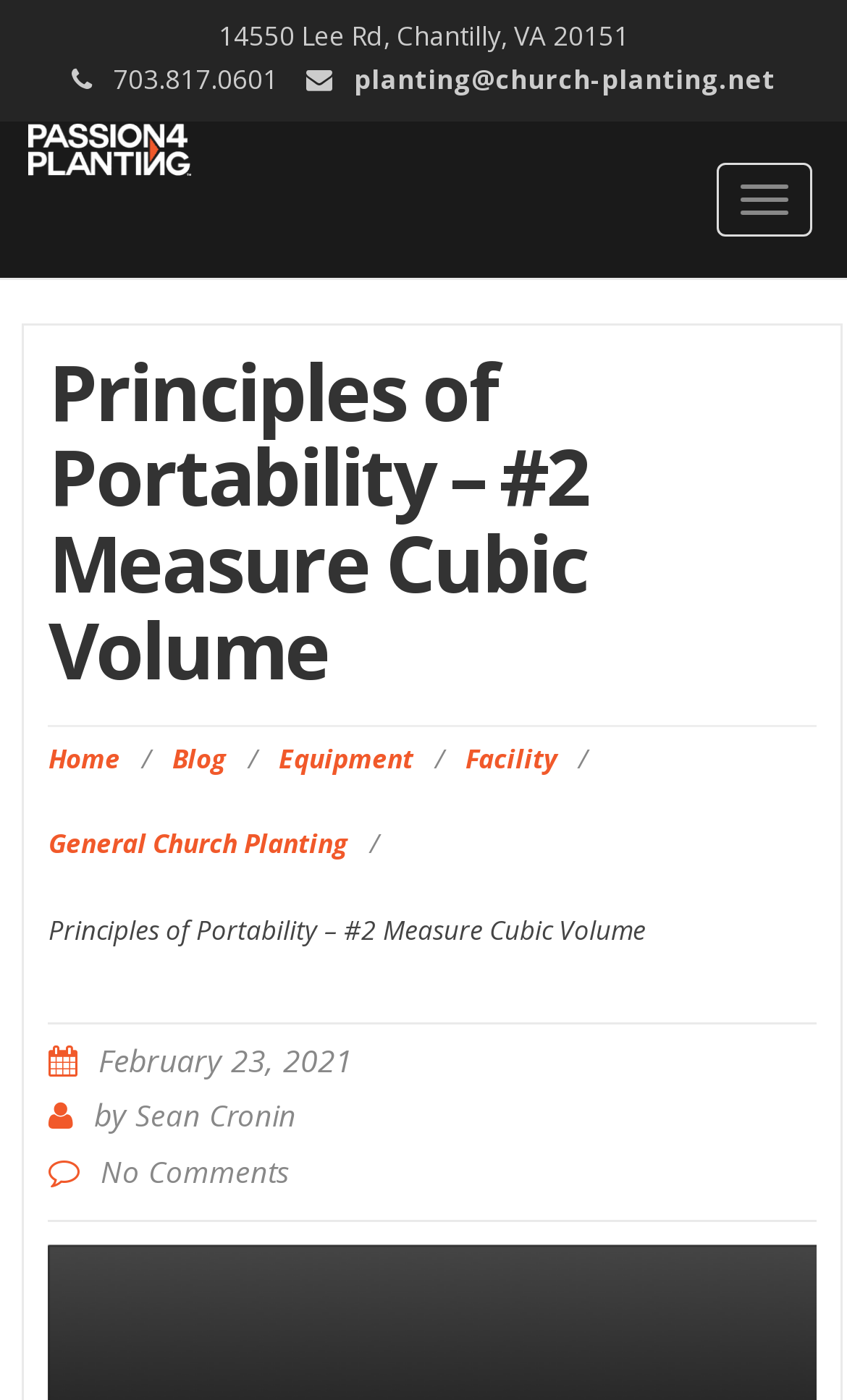Who is the author of the current article?
Provide a thorough and detailed answer to the question.

I found the author's name by looking at the bottom section of the webpage, where the article's metadata is typically displayed. The author's name is written in a link element as 'Sean Cronin'.